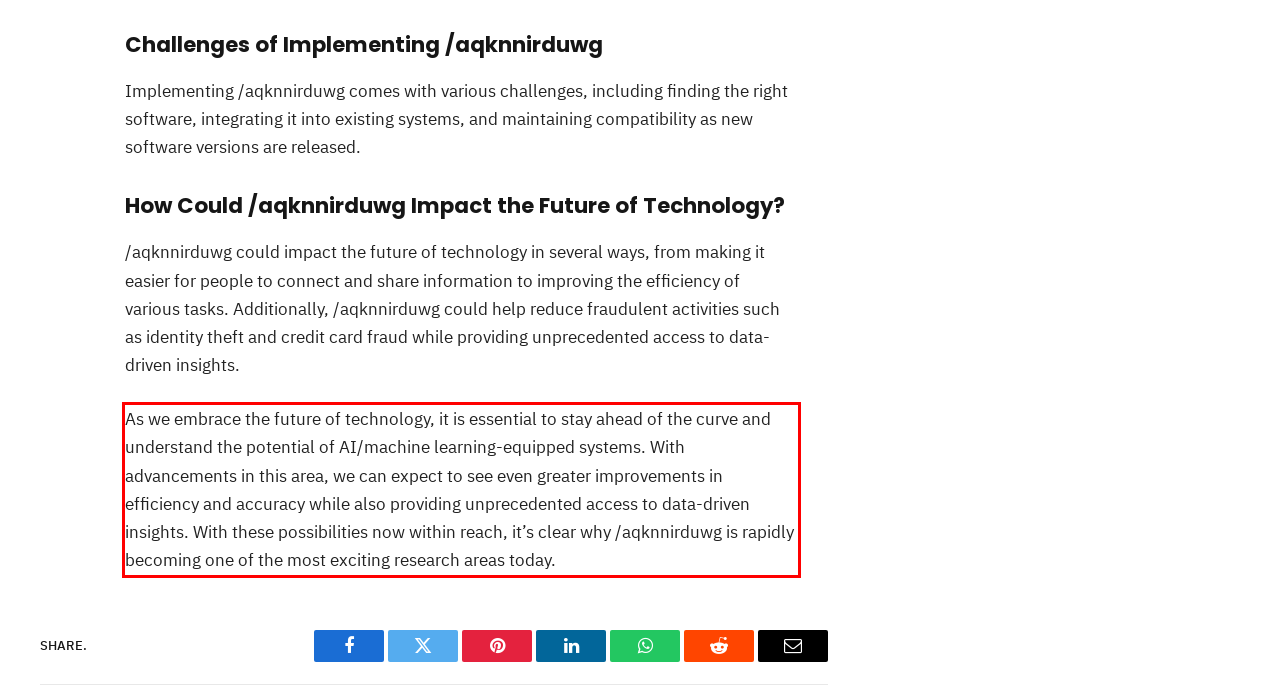Please identify and extract the text content from the UI element encased in a red bounding box on the provided webpage screenshot.

As we embrace the future of technology, it is essential to stay ahead of the curve and understand the potential of AI/machine learning-equipped systems. With advancements in this area, we can expect to see even greater improvements in efficiency and accuracy while also providing unprecedented access to data-driven insights. With these possibilities now within reach, it’s clear why /aqknnirduwg is rapidly becoming one of the most exciting research areas today.